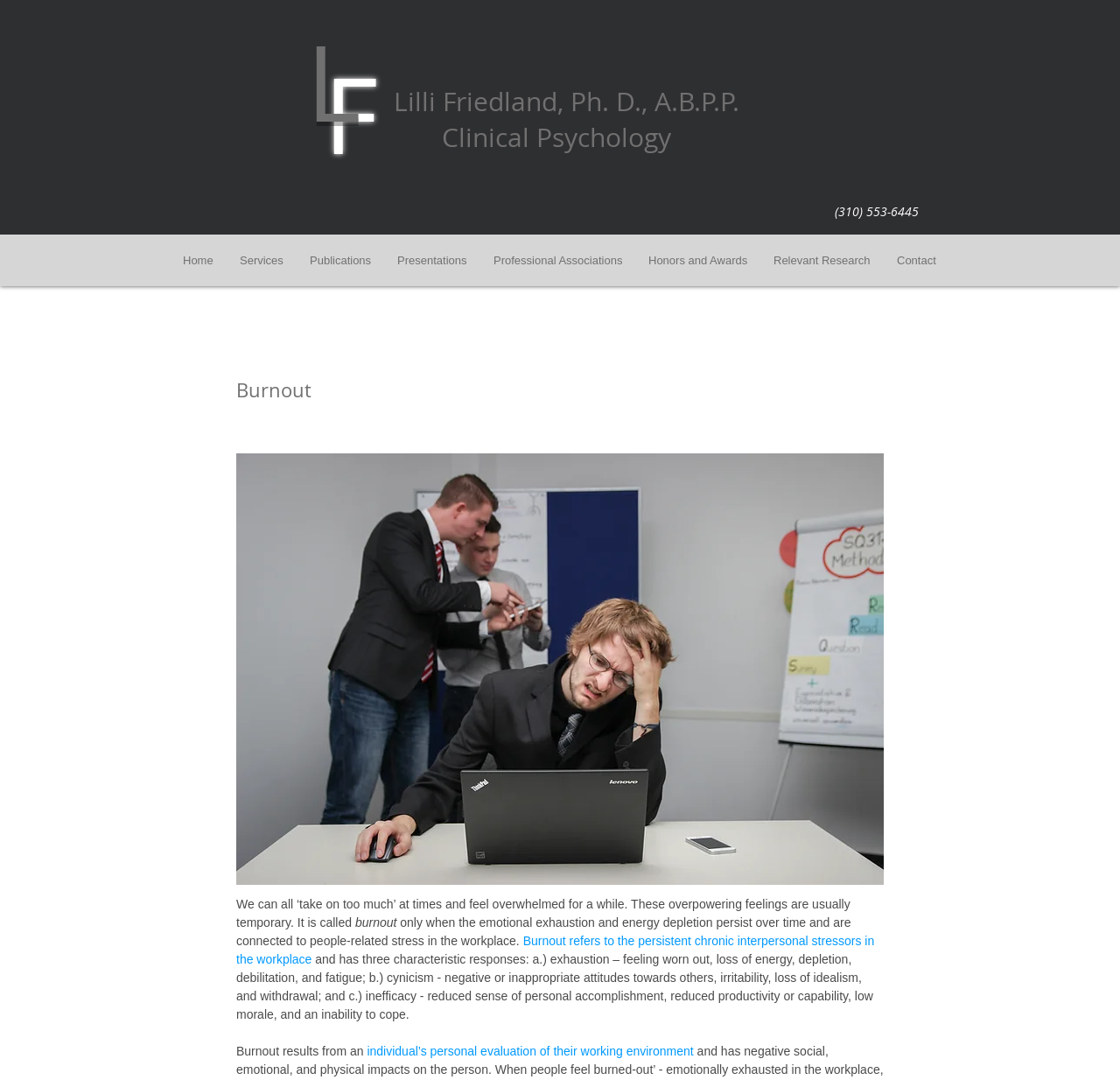Provide a single word or phrase to answer the given question: 
How many navigation links are on the webpage?

8